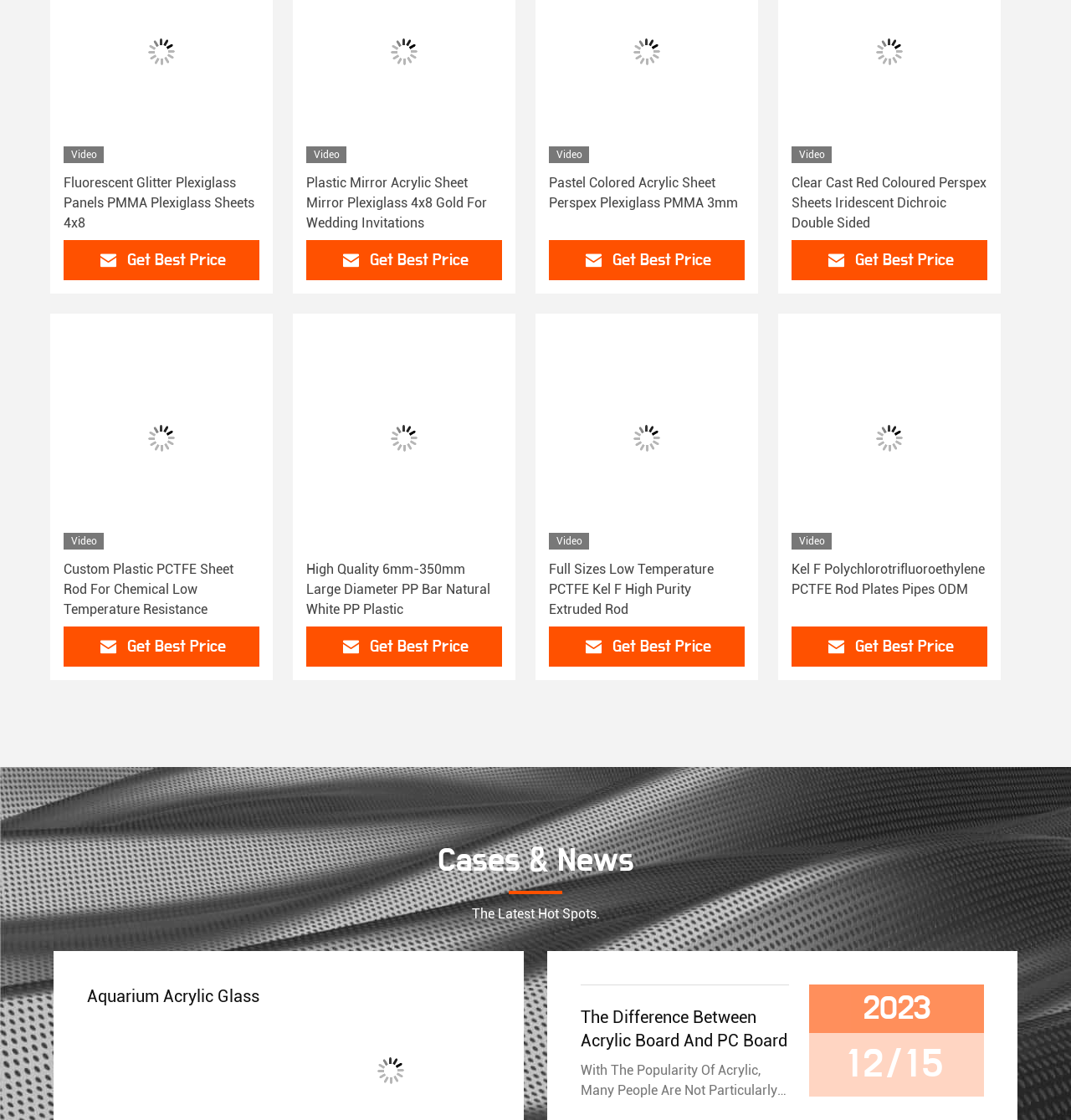Please locate the bounding box coordinates for the element that should be clicked to achieve the following instruction: "Click on the 'Fluorescent Glitter Plexiglass Panels PMMA Plexiglass Sheets 4x8' link". Ensure the coordinates are given as four float numbers between 0 and 1, i.e., [left, top, right, bottom].

[0.059, 0.155, 0.242, 0.205]